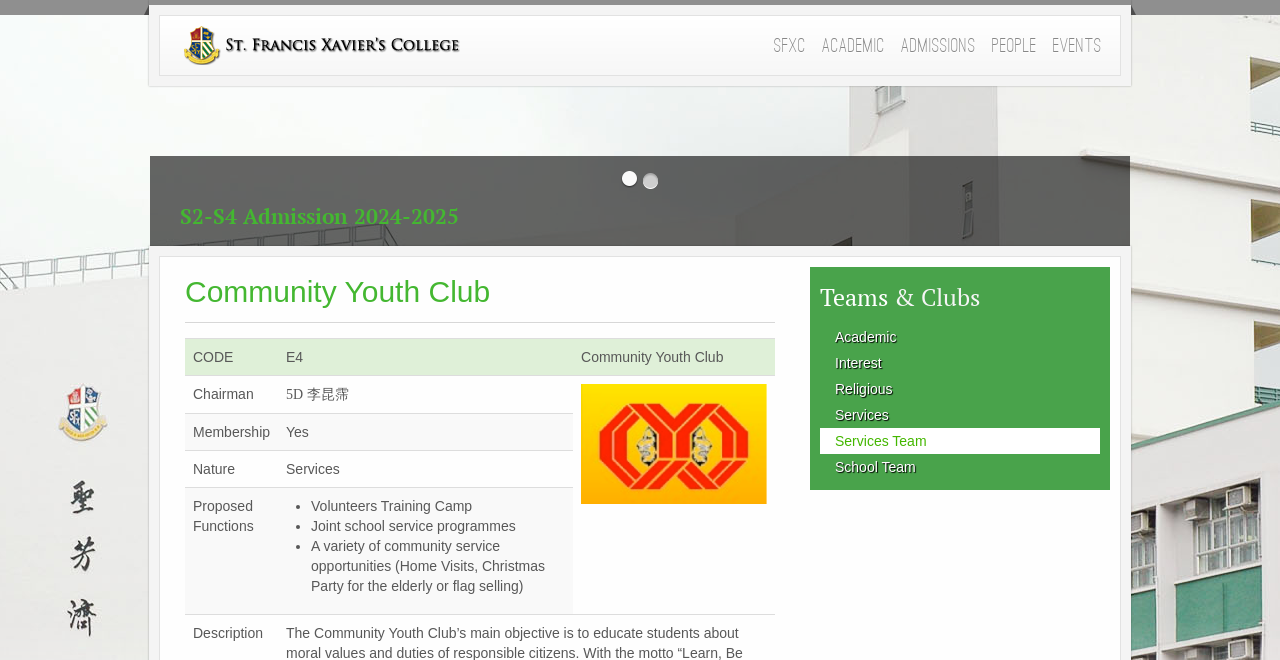Locate the bounding box coordinates of the element's region that should be clicked to carry out the following instruction: "View S2-S4 Admission 2024-2025". The coordinates need to be four float numbers between 0 and 1, i.e., [left, top, right, bottom].

[0.141, 0.312, 0.859, 0.342]